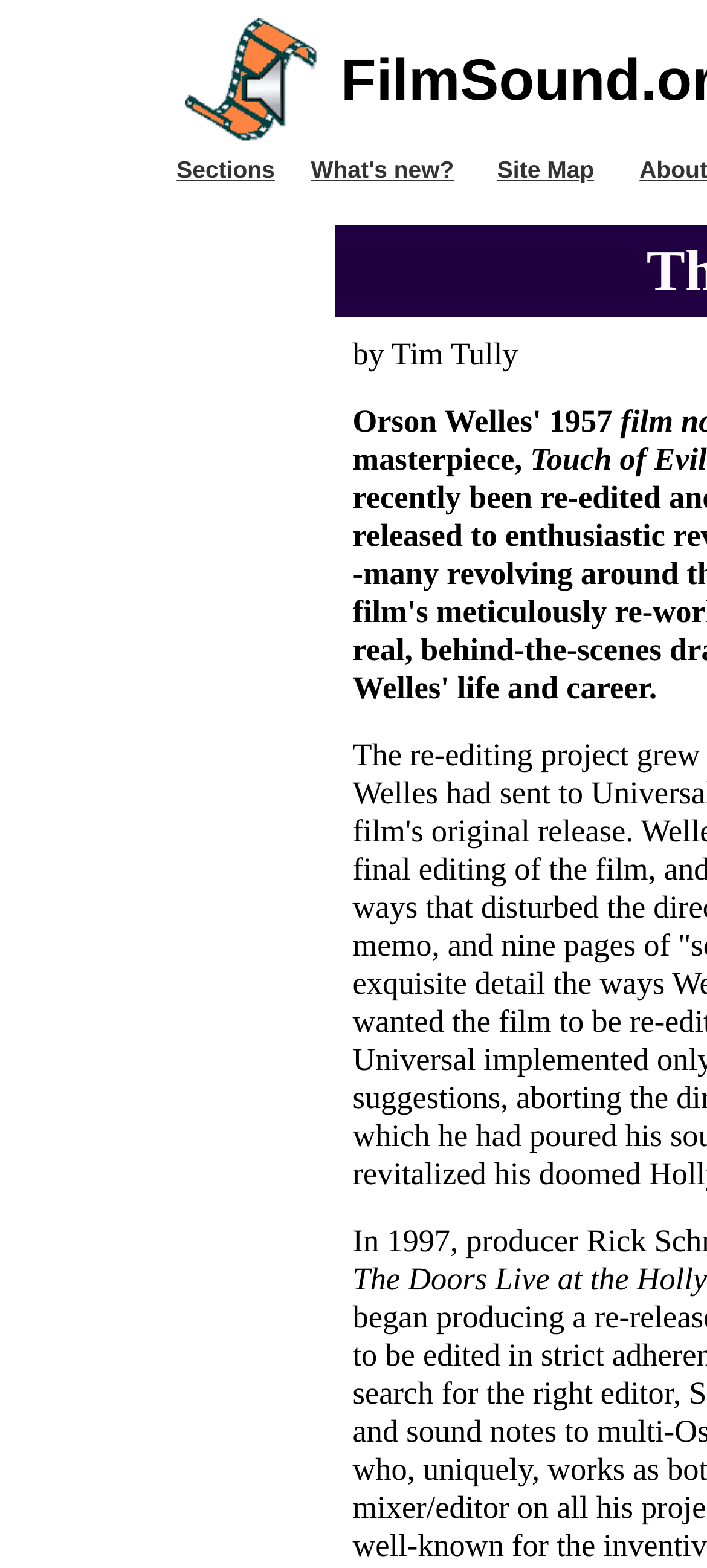Given the description "What's new?", determine the bounding box of the corresponding UI element.

[0.44, 0.099, 0.642, 0.116]